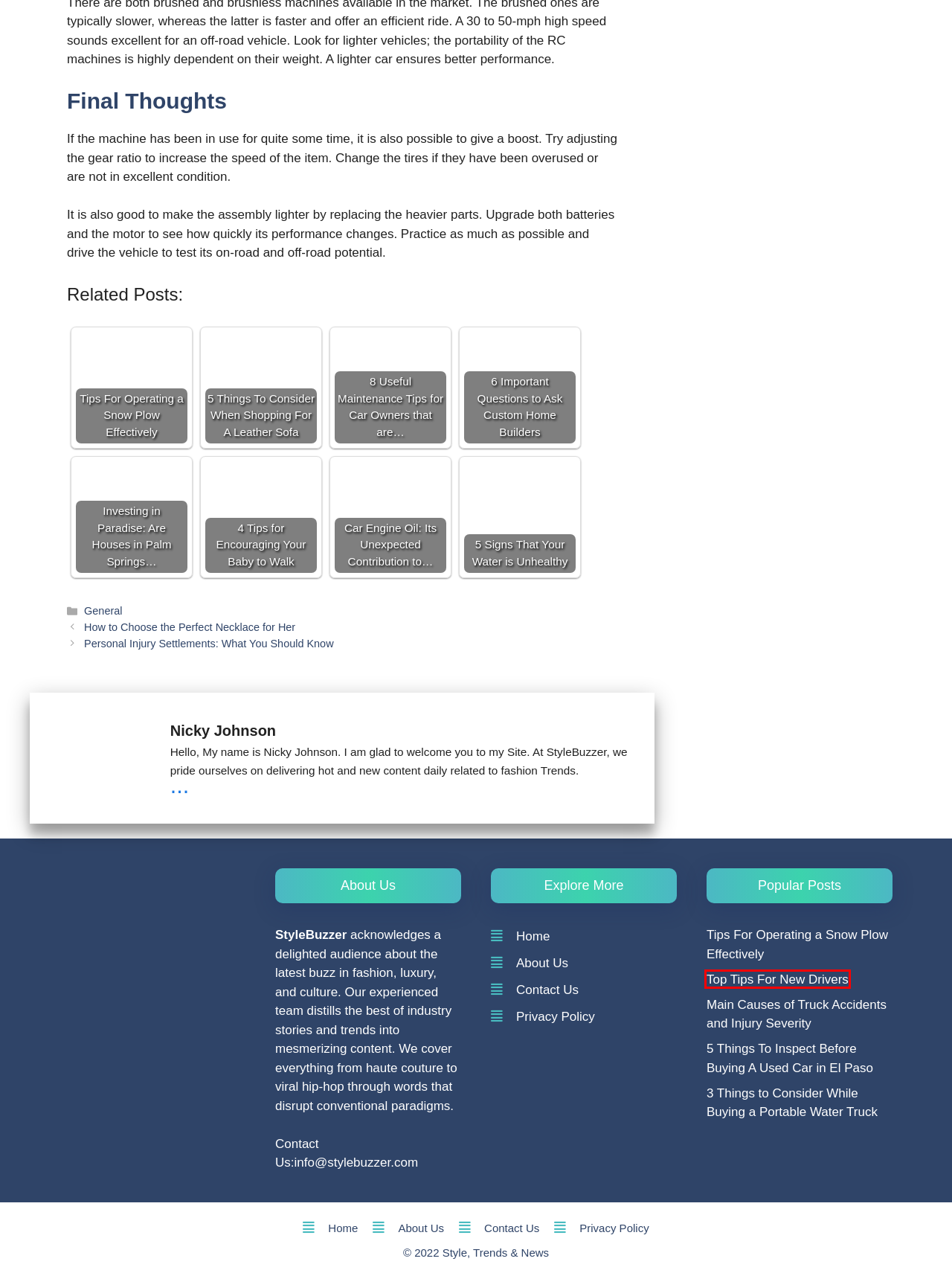Given a screenshot of a webpage with a red bounding box around an element, choose the most appropriate webpage description for the new page displayed after clicking the element within the bounding box. Here are the candidates:
A. 5 Best Tips For New Drivers in 2024 - StyleBuzzer
B. Tips For Operating a Snow Plow Effectively - StyleBuzzer
C. Personal Injury Settlements: What You Should Know - StyleBuzzer
D. 4 Tips for Encouraging Your Baby to Walk - StyleBuzzer
E. 6 Important Questions to Ask Custom Home Builders - StyleBuzzer
F. Contact Us - Nicky Johnson - StyleBuzzer - Style, Trends & News
G. Privacy Policy - StyleBuzzer - Style, Trends & News
H. 3 Things to Consider While Buying a Portable Water Truck - StyleBuzzer

A